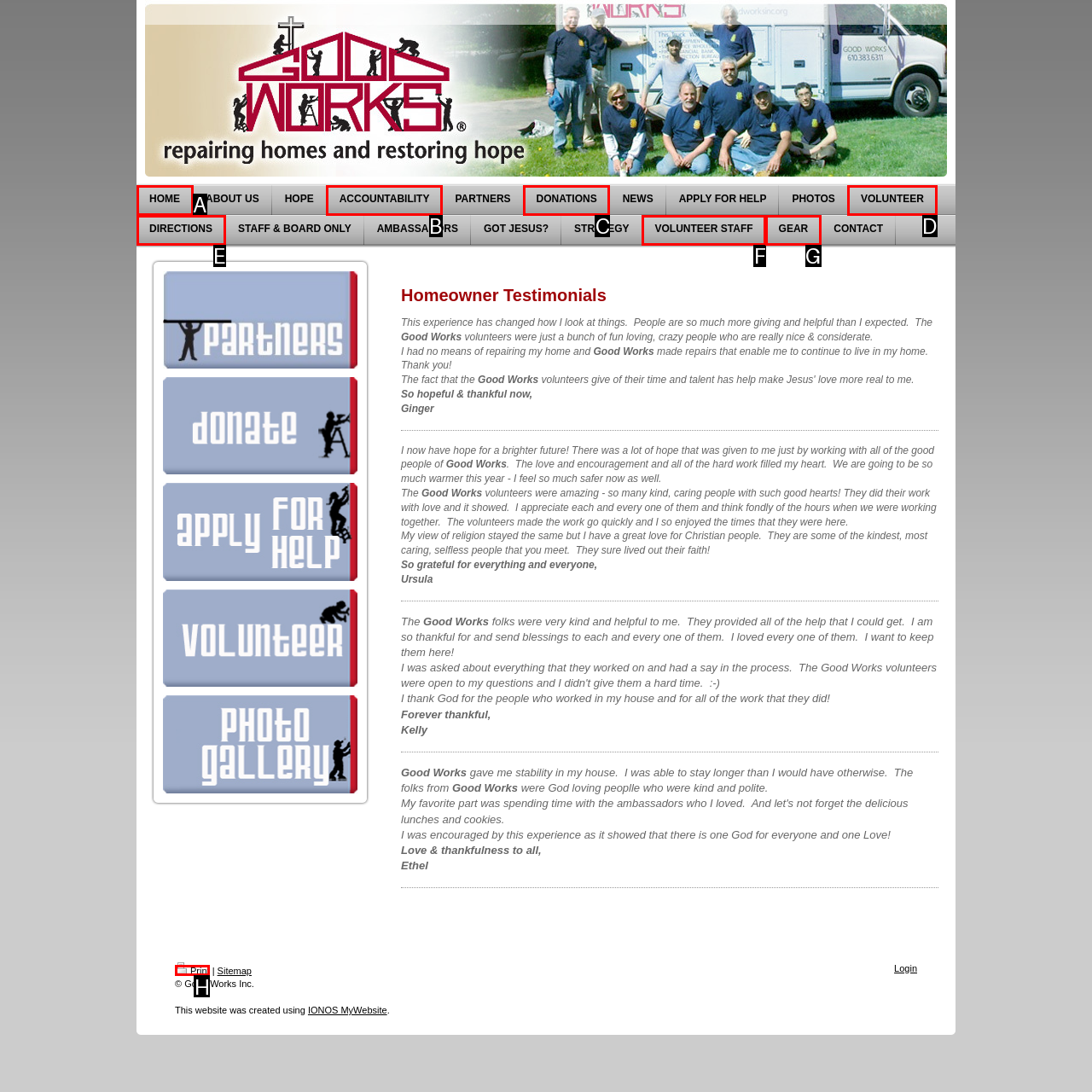Choose the HTML element you need to click to achieve the following task: go to the about page
Respond with the letter of the selected option from the given choices directly.

None